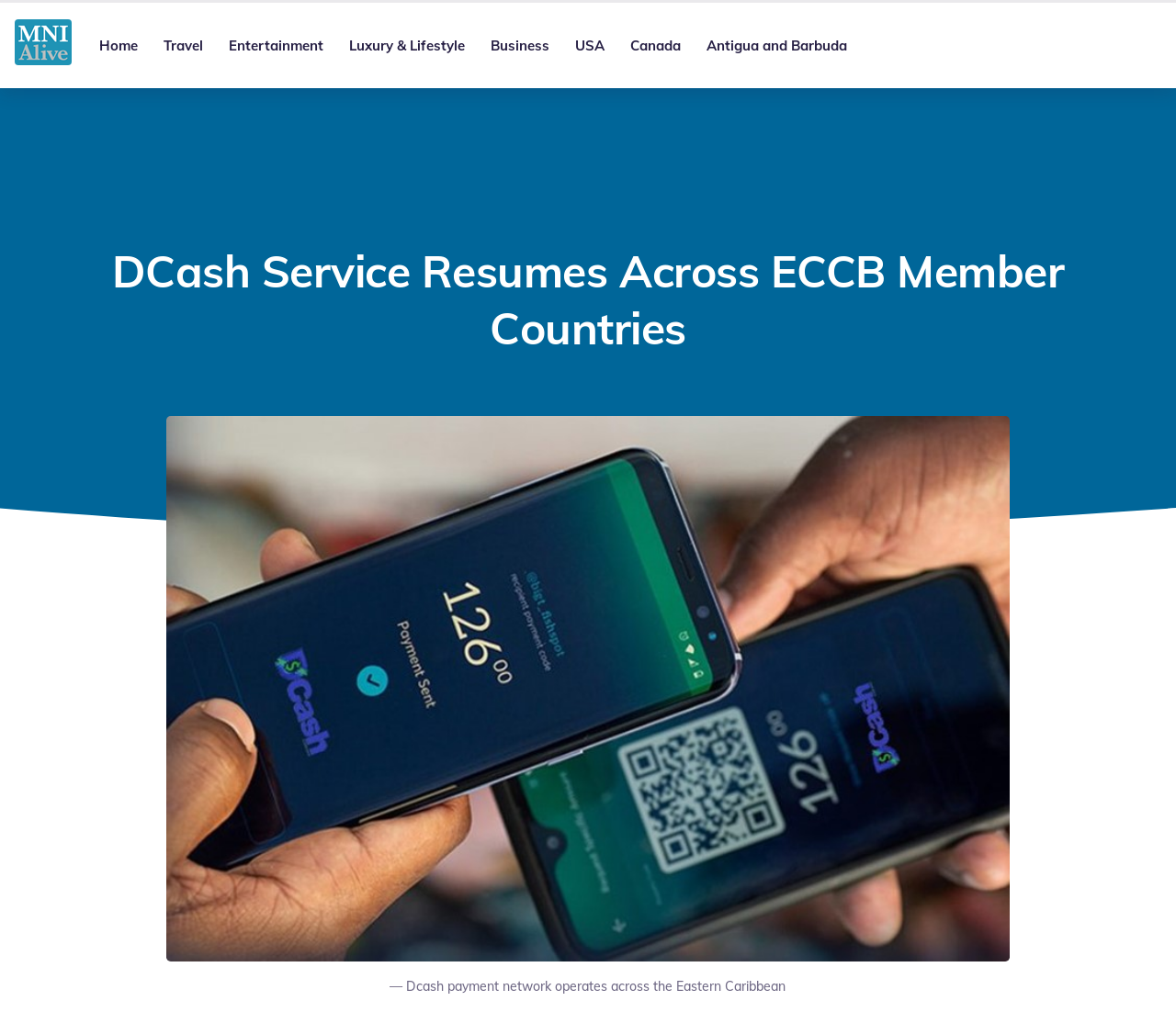Summarize the webpage comprehensively, mentioning all visible components.

The webpage is about the resumption of DCash digital payments platform across ECCB member countries. At the top left corner, there is a logo of MNI Alive, which is a clickable link. To the right of the logo, there is a navigation menu with 8 links: Home, Travel, Entertainment, Luxury & Lifestyle, Business, USA, Canada, and Antigua and Barbuda. 

Below the navigation menu, there is a prominent heading that reads "DCash Service Resumes Across ECCB Member Countries". Underneath the heading, there is a large figure that takes up most of the page, which is an image of the Dcash payment network operating across the Eastern Caribbean. The image is accompanied by a figcaption at the bottom.